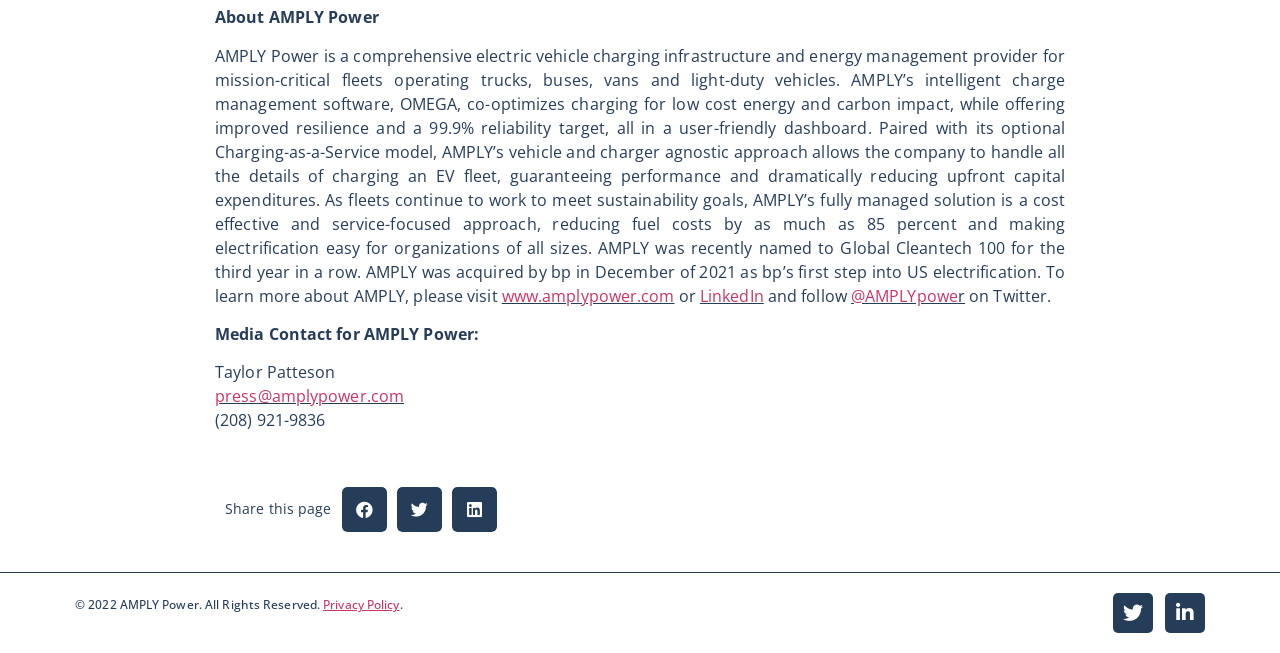Please determine the bounding box coordinates for the element that should be clicked to follow these instructions: "Share this page on Twitter".

[0.31, 0.745, 0.345, 0.814]